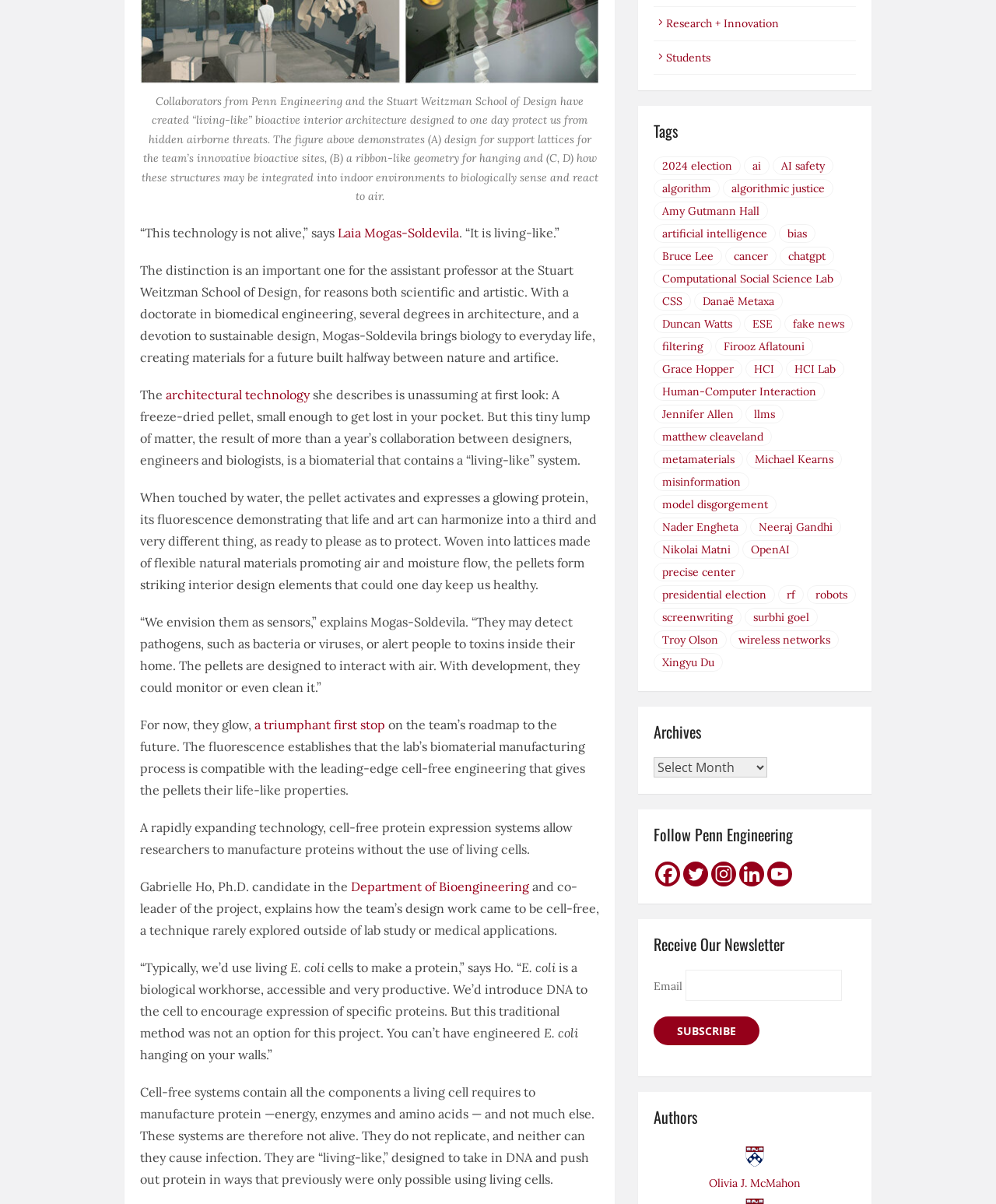Extract the bounding box coordinates for the UI element described as: "+61 449 550 100".

None